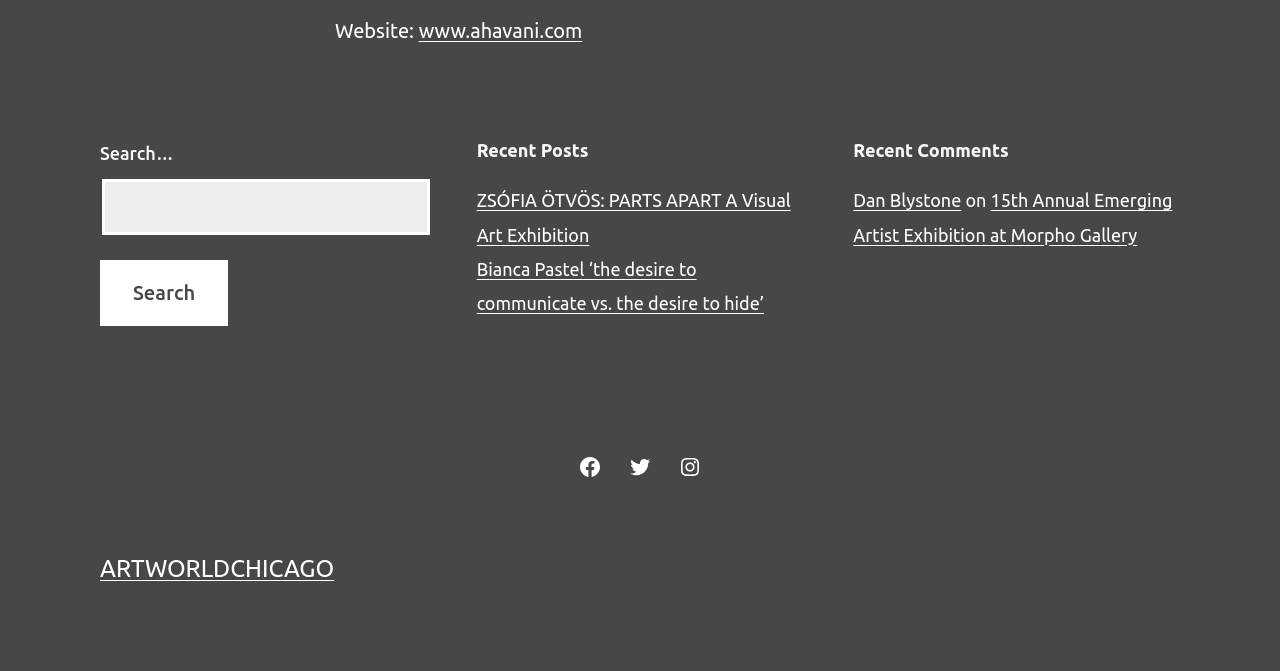Reply to the question with a single word or phrase:
What is the website's URL?

www.ahavani.com